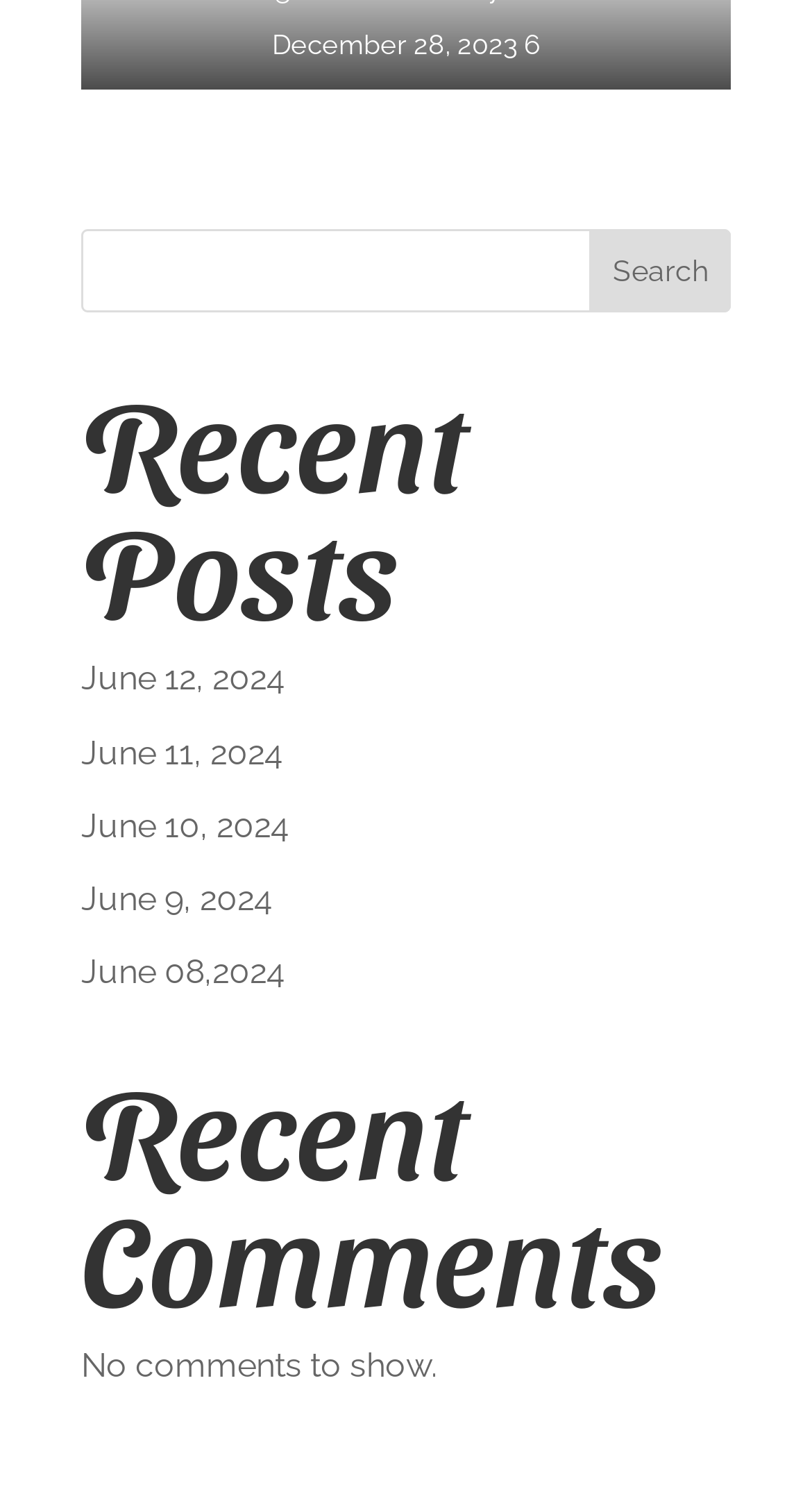Refer to the element description Cookie Policy and identify the corresponding bounding box in the screenshot. Format the coordinates as (top-left x, top-left y, bottom-right x, bottom-right y) with values in the range of 0 to 1.

None